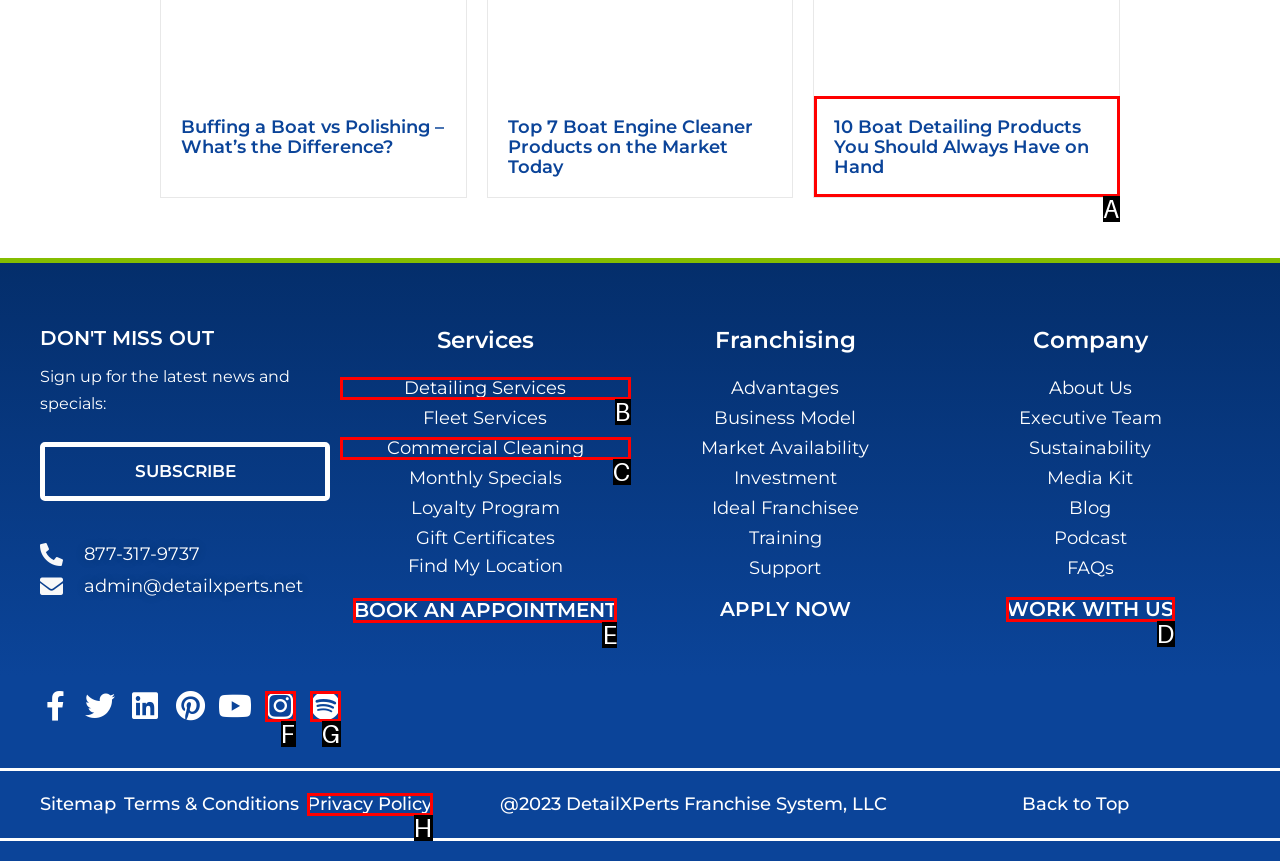Match the following description to the correct HTML element: Detailing Services Indicate your choice by providing the letter.

B